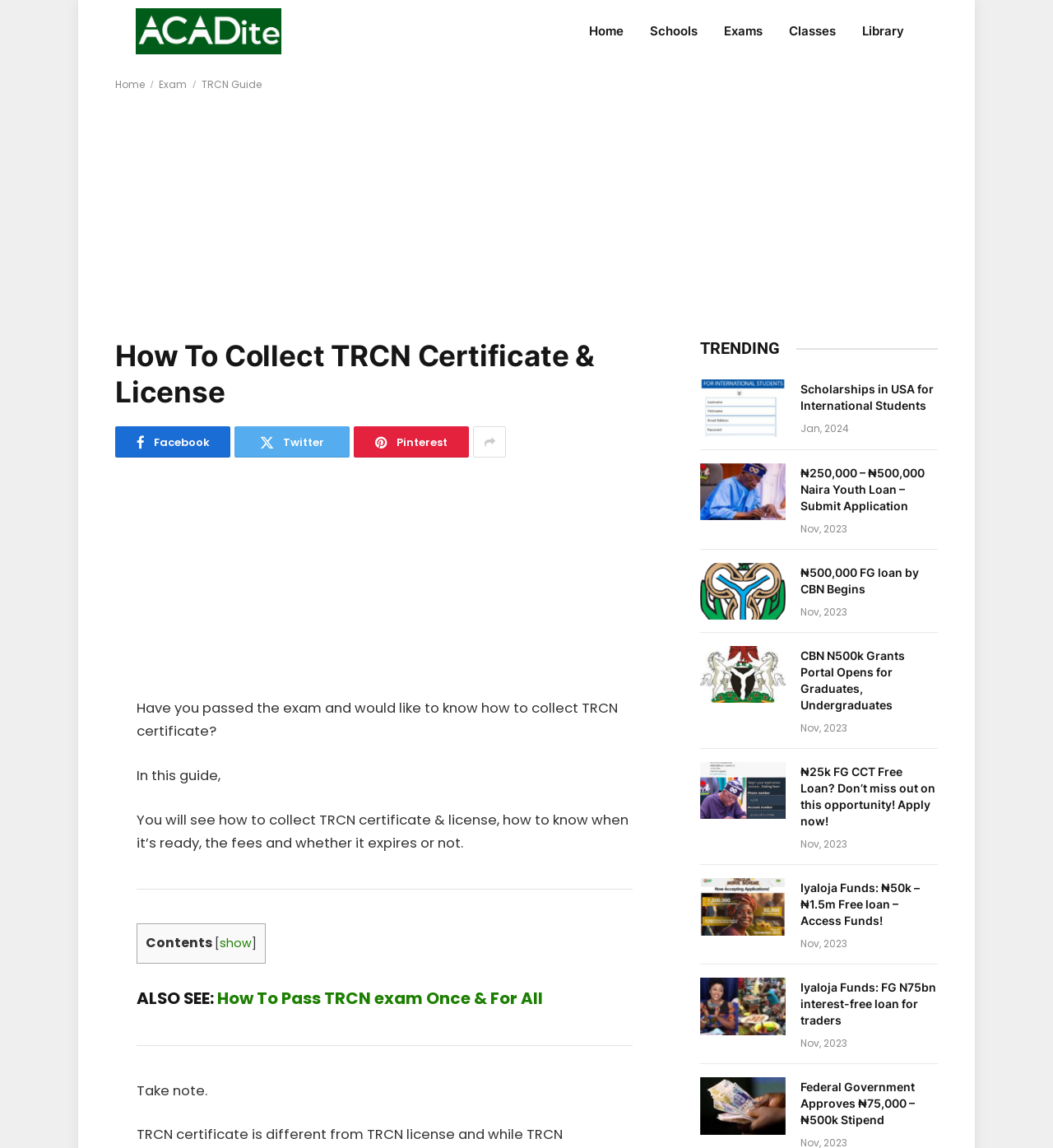Locate and extract the text of the main heading on the webpage.

How To Collect TRCN Certificate & License